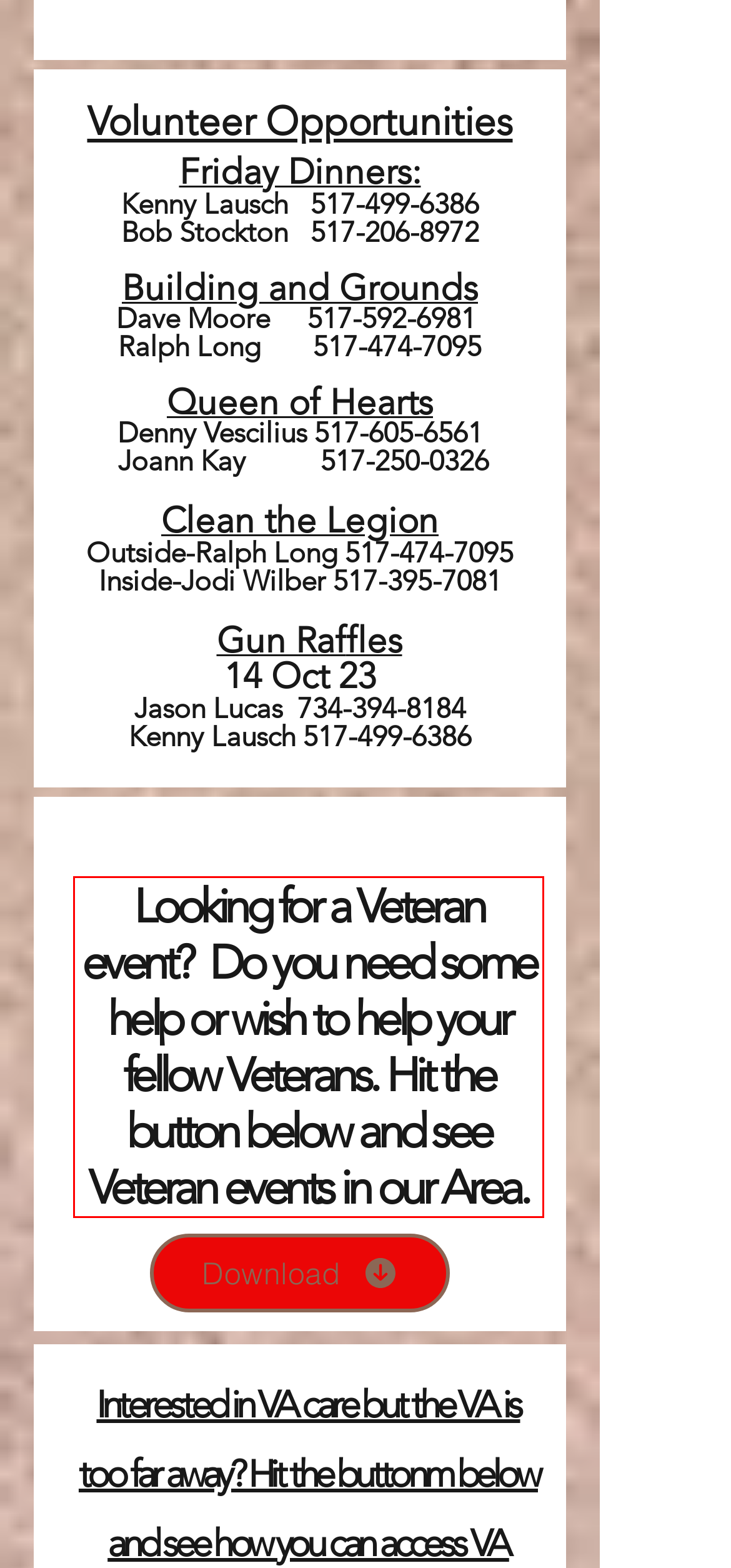You are given a screenshot showing a webpage with a red bounding box. Perform OCR to capture the text within the red bounding box.

Looking for a Veteran event? Do you need some help or wish to help your fellow Veterans. Hit the button below and see Veteran events in our Area.